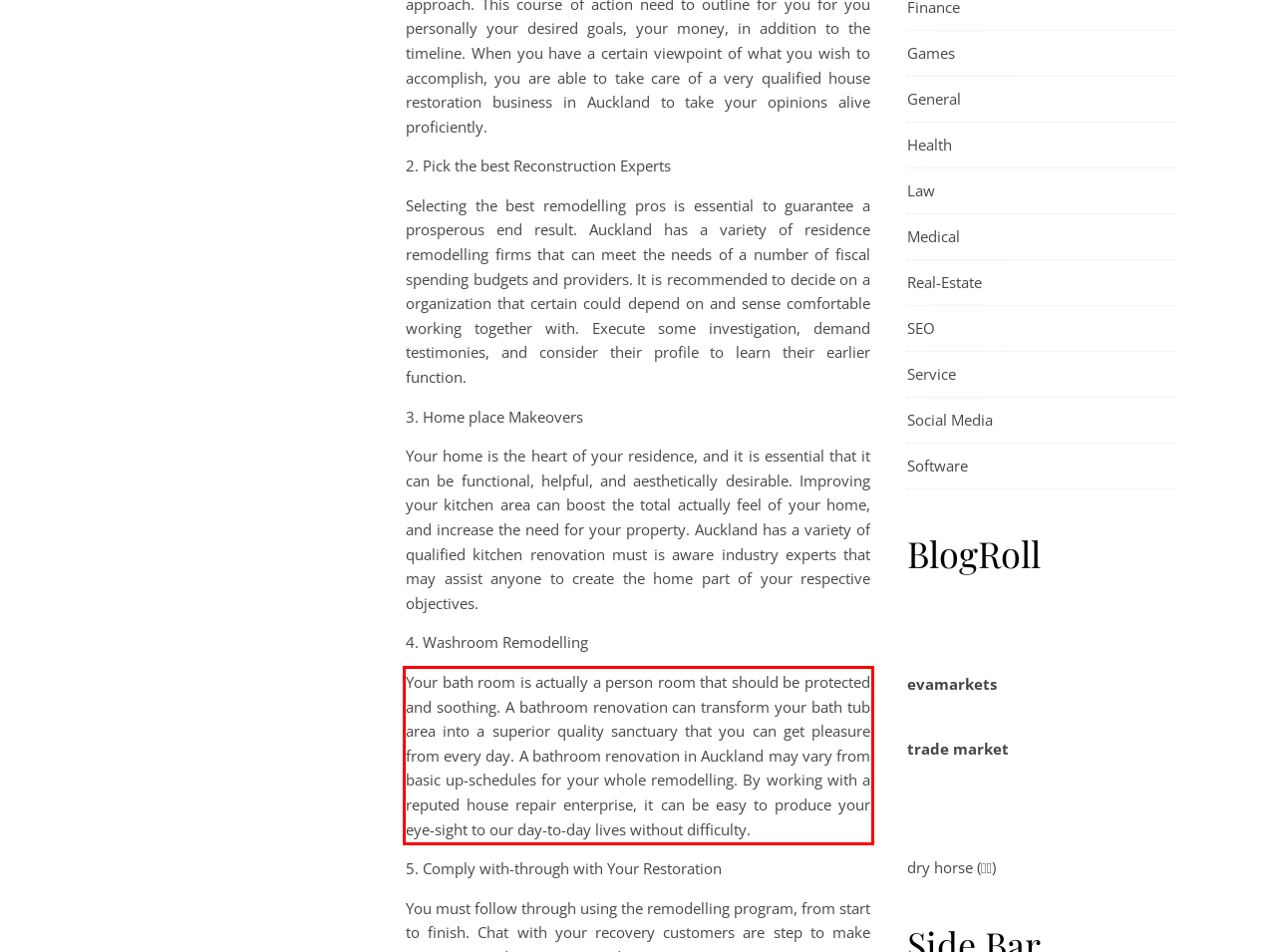Please extract the text content within the red bounding box on the webpage screenshot using OCR.

Your bath room is actually a person room that should be protected and soothing. A bathroom renovation can transform your bath tub area into a superior quality sanctuary that you can get pleasure from every day. A bathroom renovation in Auckland may vary from basic up-schedules for your whole remodelling. By working with a reputed house repair enterprise, it can be easy to produce your eye-sight to our day-to-day lives without difficulty.